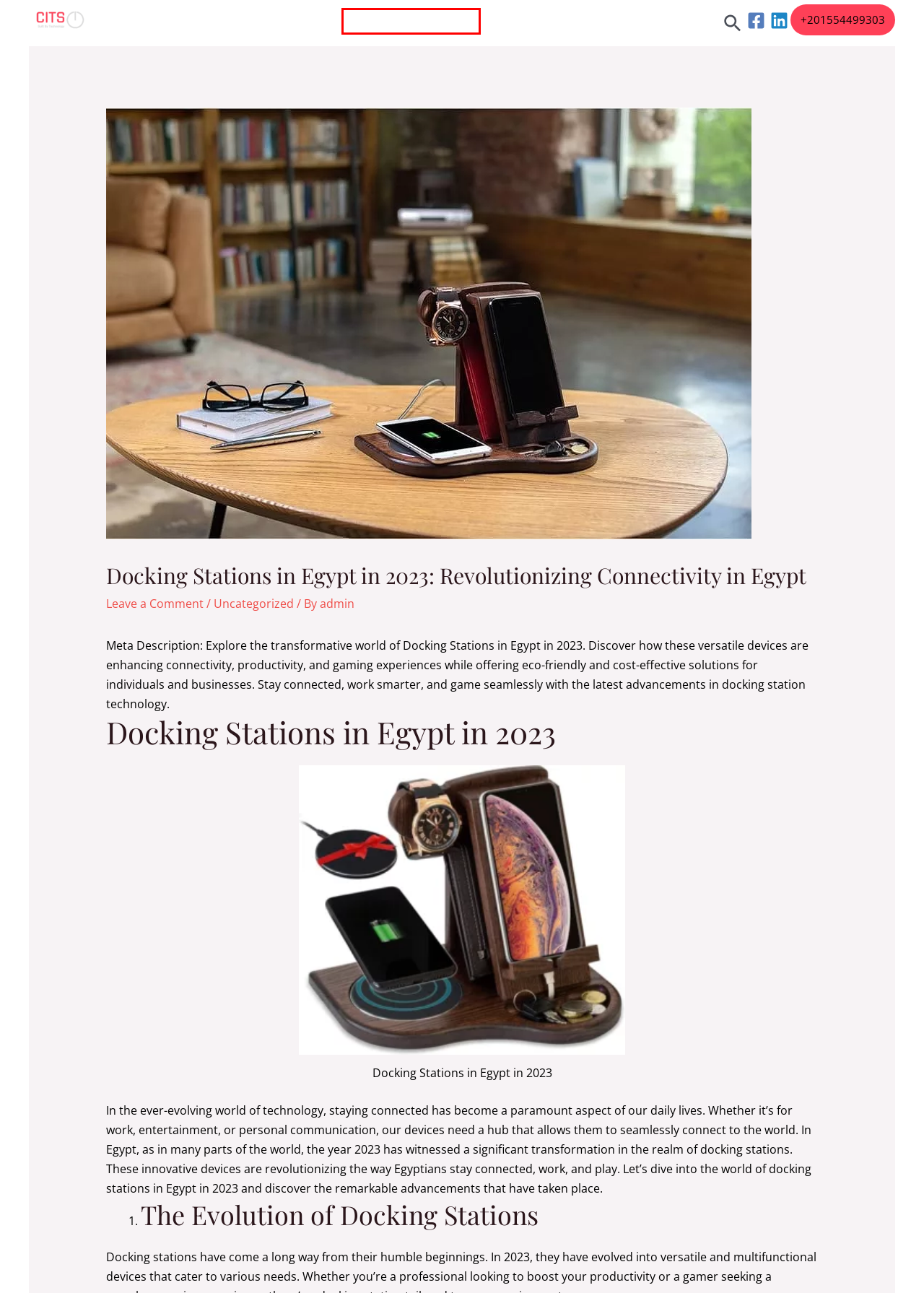You have a screenshot of a webpage where a red bounding box highlights a specific UI element. Identify the description that best matches the resulting webpage after the highlighted element is clicked. The choices are:
A. Services and Solutions - IT Infrastructure Provider
B. Thunderbolt 3 and Thunderbolt 4 Cables -
C. CITS | IT Infrastructure Provider
D. Blog - CITS Built By Technology
E. Uncategorized Archives - CITS Built By Technology
F. A Comprehensive Guide to Configuring vSwitching in VMware - CITS Built By Technology
G. Dell Storage and Servers Provider, Fortinet | Egypt | CITS
H. Contact - CITS Built By Technology

A